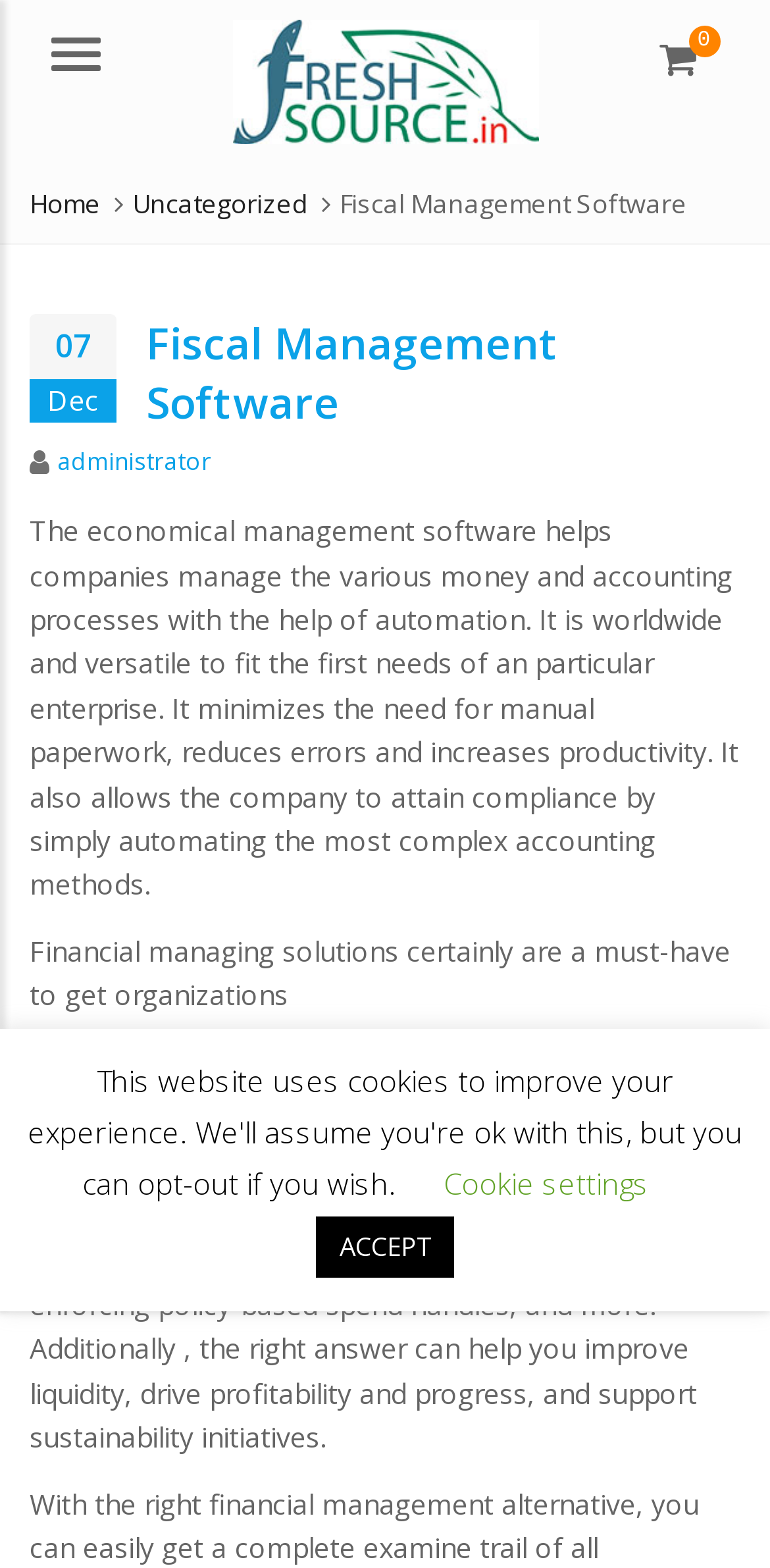From the screenshot, find the bounding box of the UI element matching this description: "Sidebar". Supply the bounding box coordinates in the form [left, top, right, bottom], each a float between 0 and 1.

[0.208, 0.776, 0.392, 0.825]